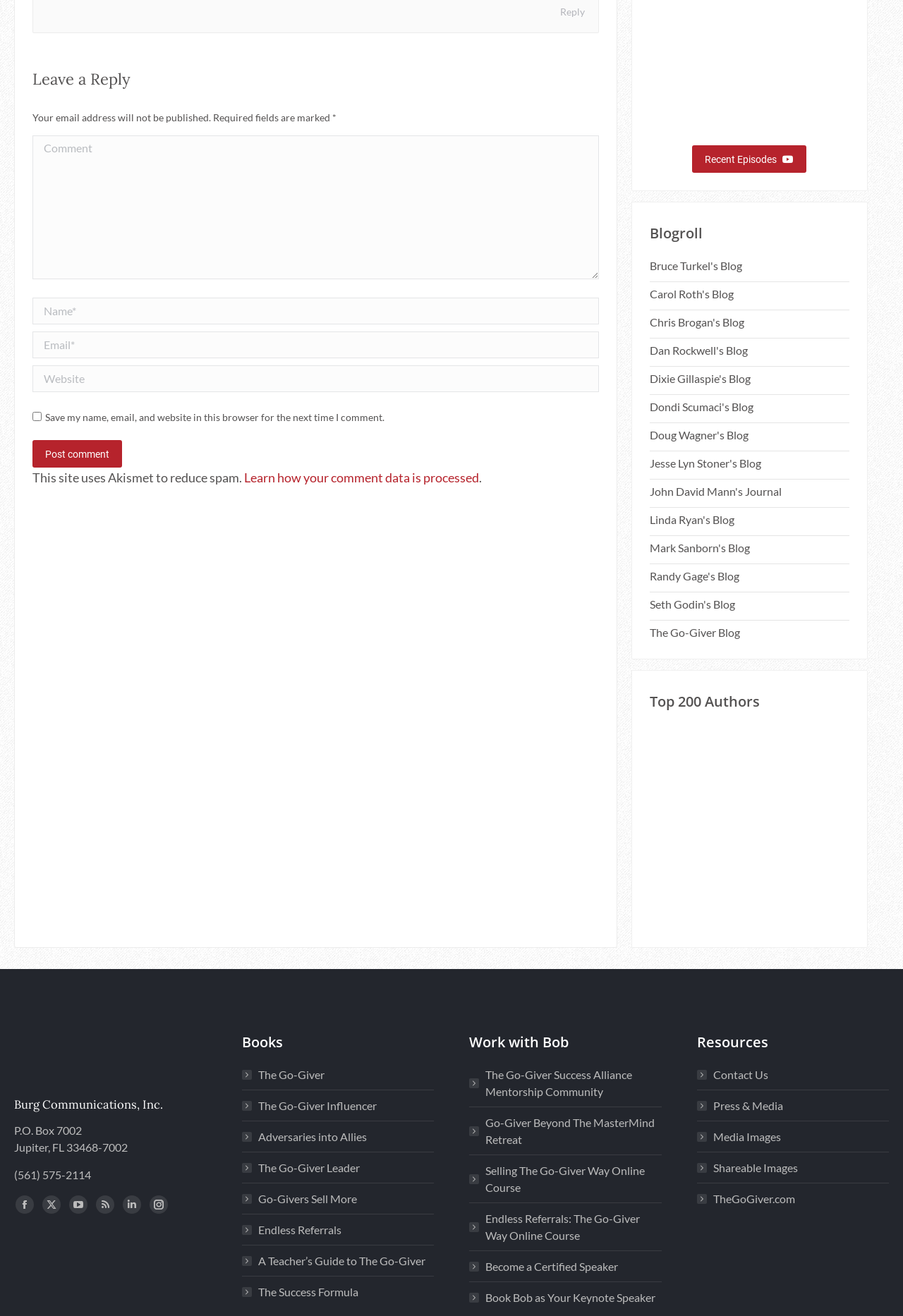Identify the bounding box coordinates for the region to click in order to carry out this instruction: "Find us on Facebook". Provide the coordinates using four float numbers between 0 and 1, formatted as [left, top, right, bottom].

[0.017, 0.908, 0.038, 0.922]